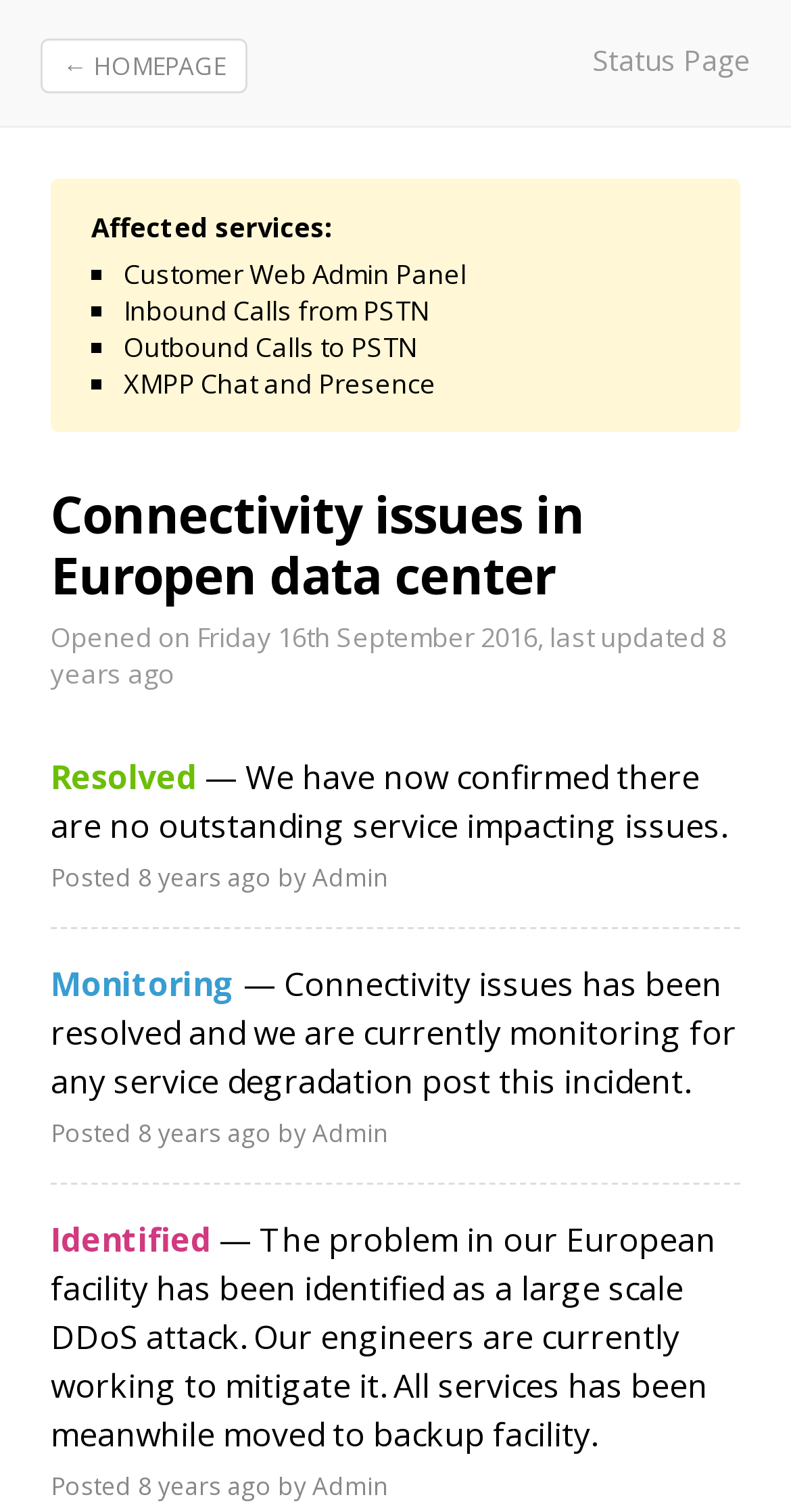Respond with a single word or phrase for the following question: 
What type of attack caused the problem in the European facility?

DDoS attack